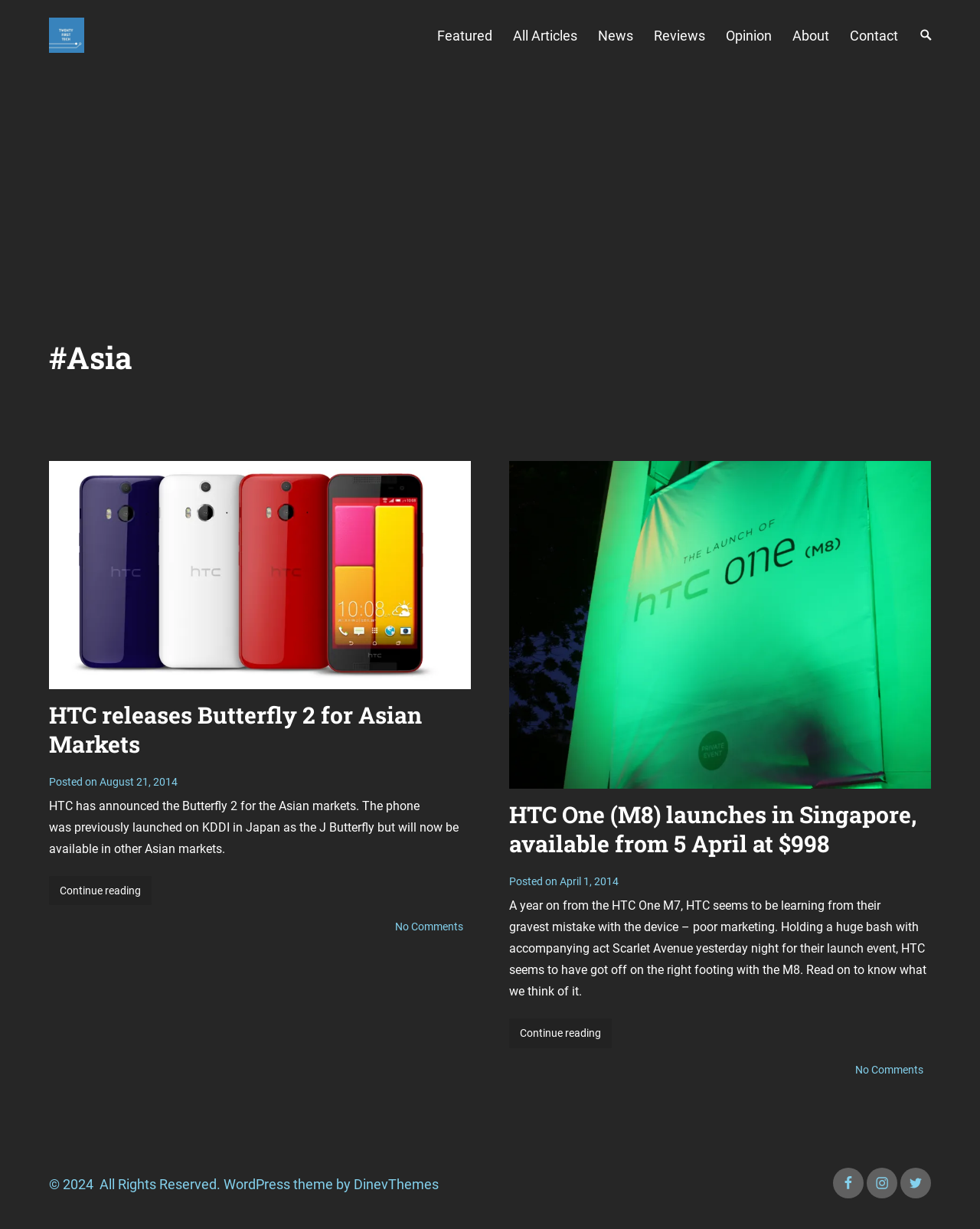Show the bounding box coordinates of the region that should be clicked to follow the instruction: "Read the latest news."

None